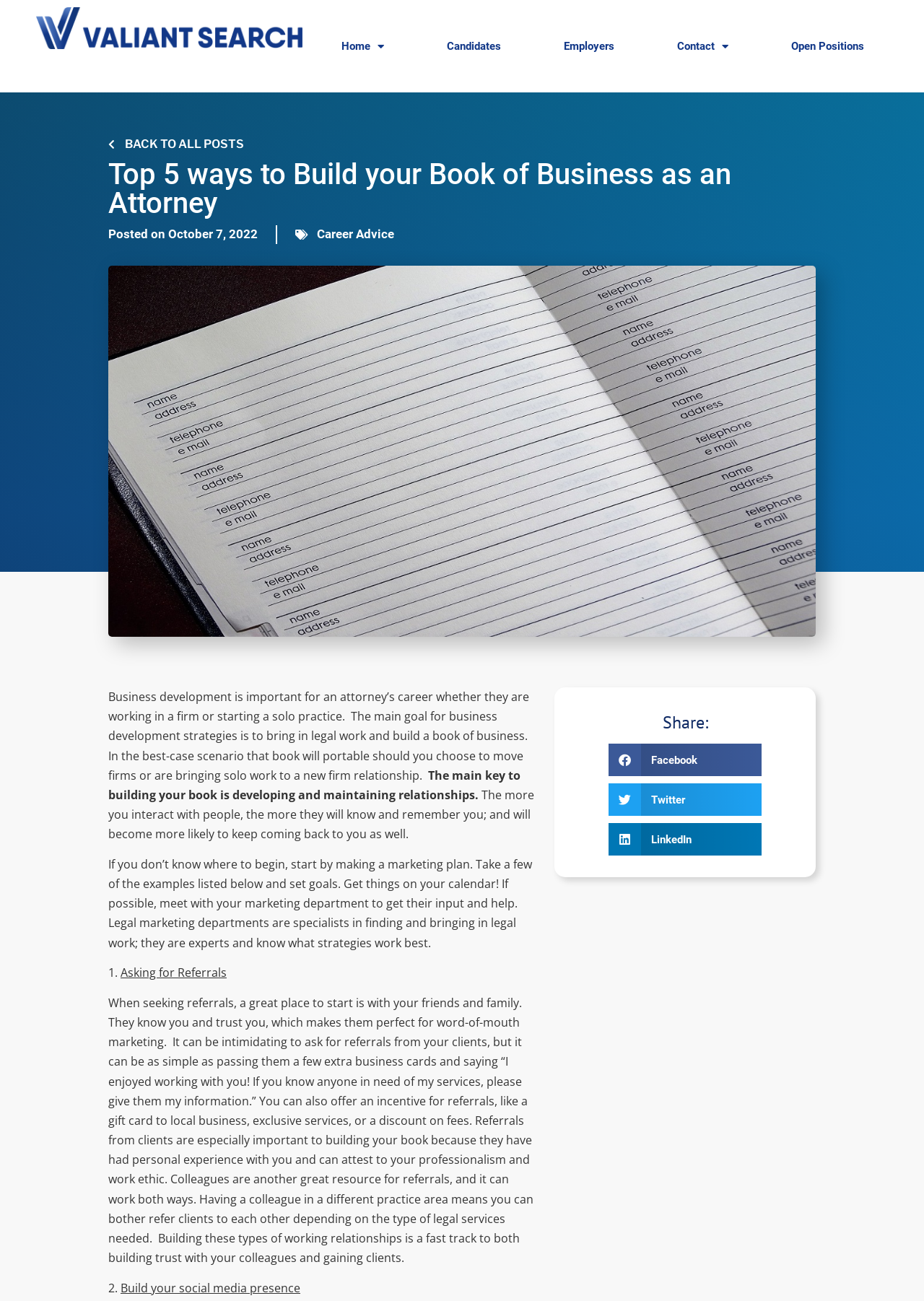Please provide a one-word or phrase answer to the question: 
What is the main goal of business development strategies?

Bring in legal work